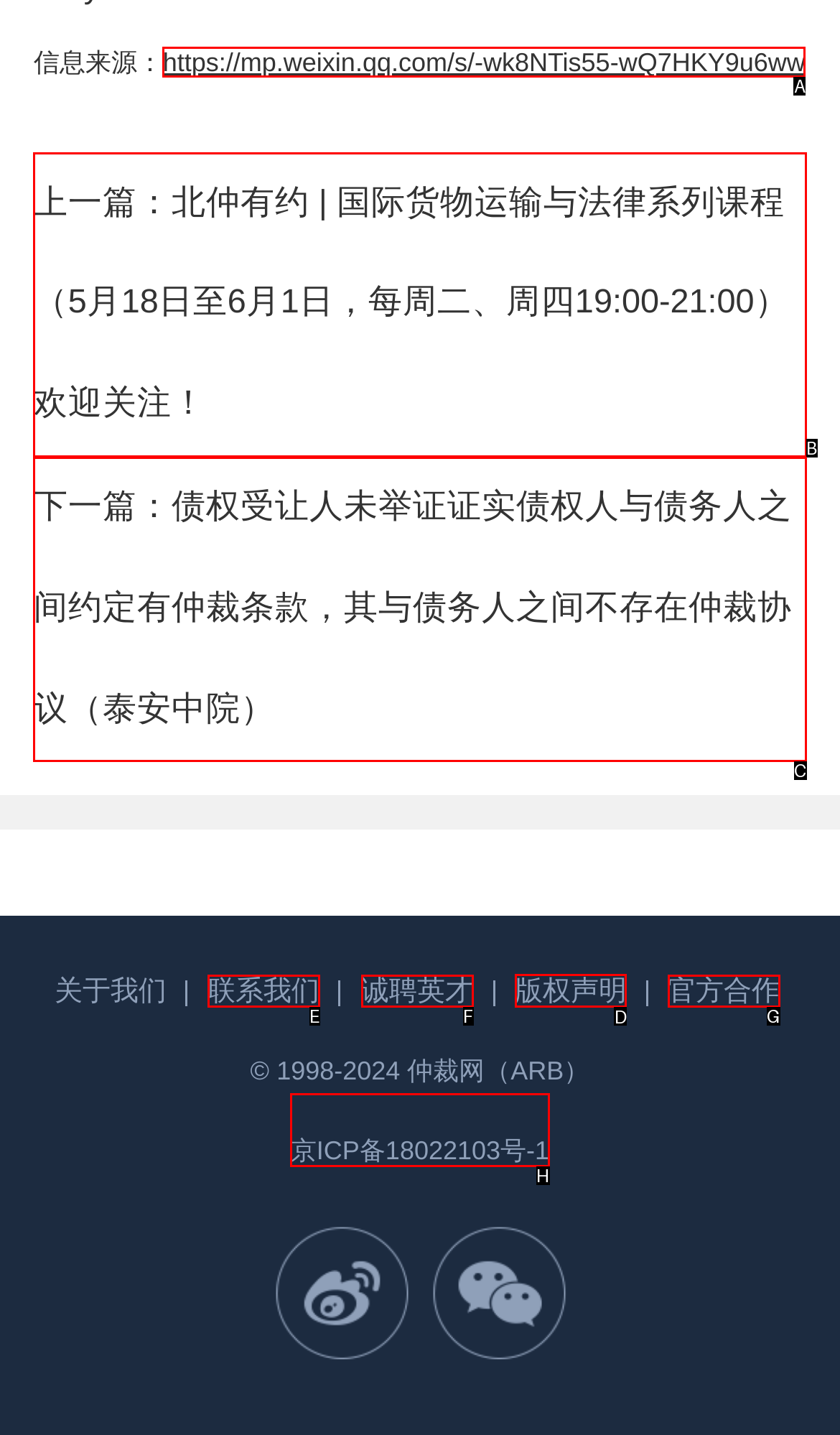Specify which HTML element I should click to complete this instruction: check the copyright declaration Answer with the letter of the relevant option.

D